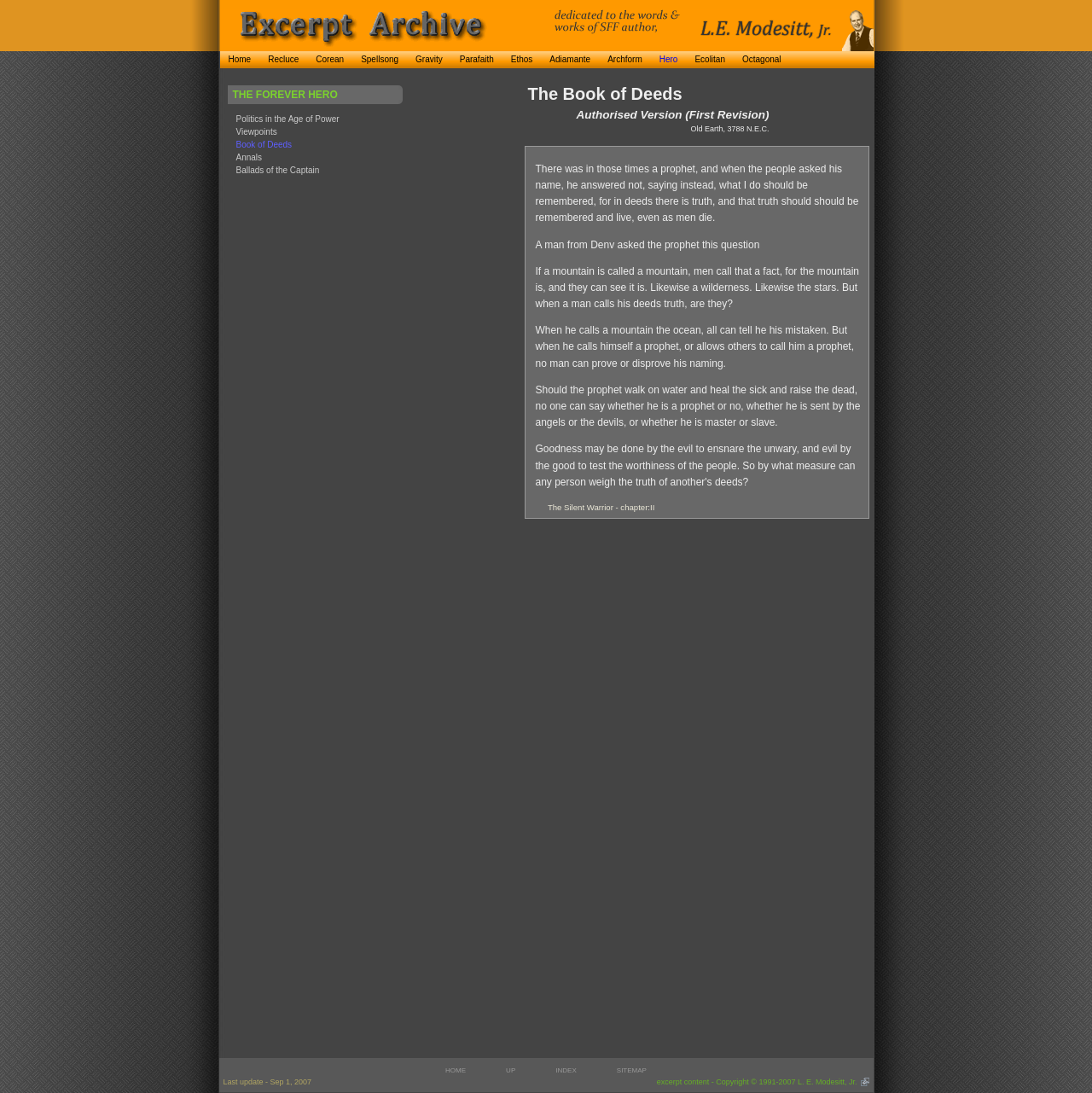Identify the main heading of the webpage and provide its text content.

The Book of Deeds